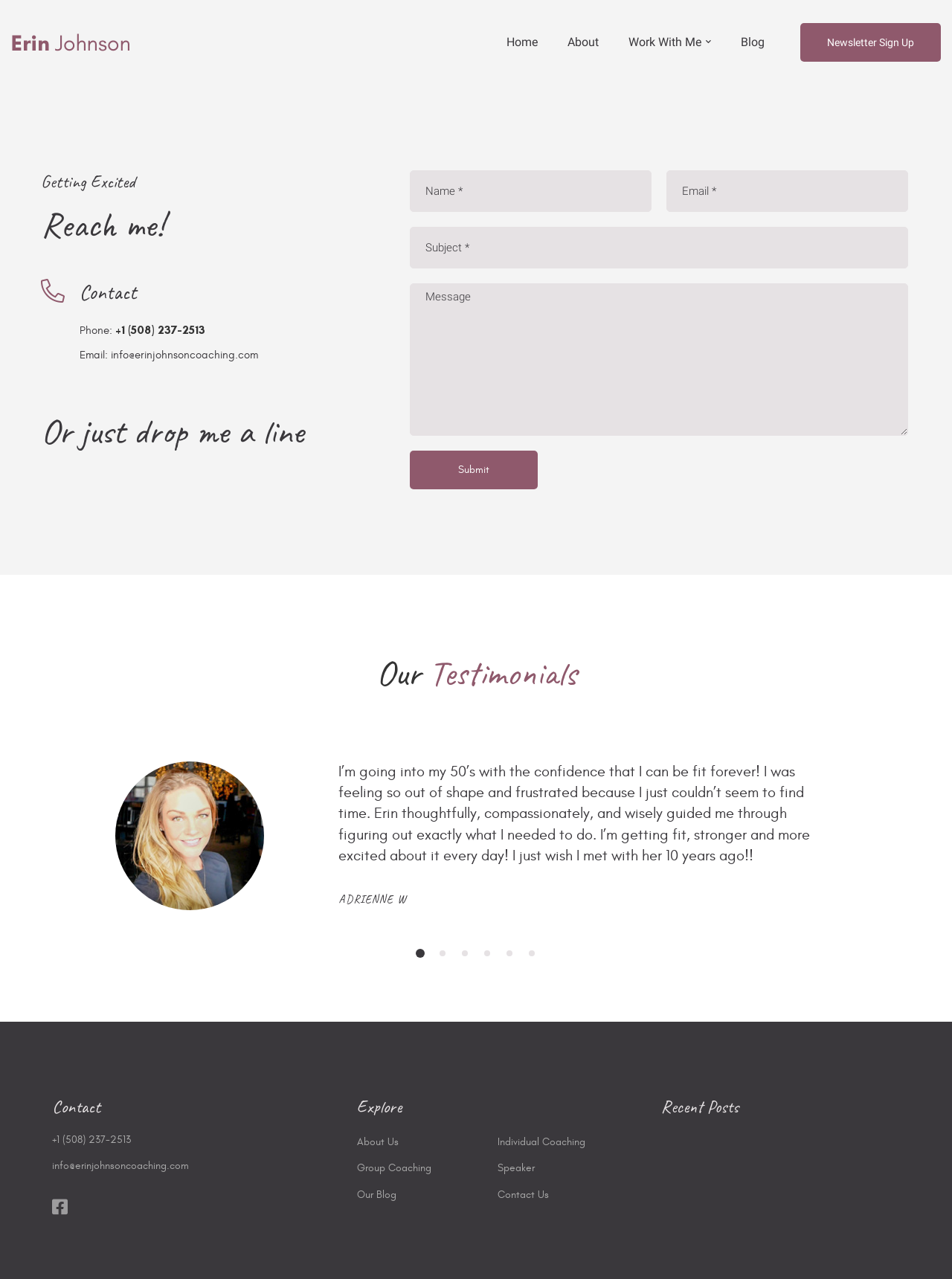Can you give a detailed response to the following question using the information from the image? What is the name of the person on the webpage?

The name 'Erin Johnson' is mentioned in the link 'Erin Johnson' at the top of the webpage, and it is also mentioned in the email address 'info@erinjohnsoncoaching.com'.